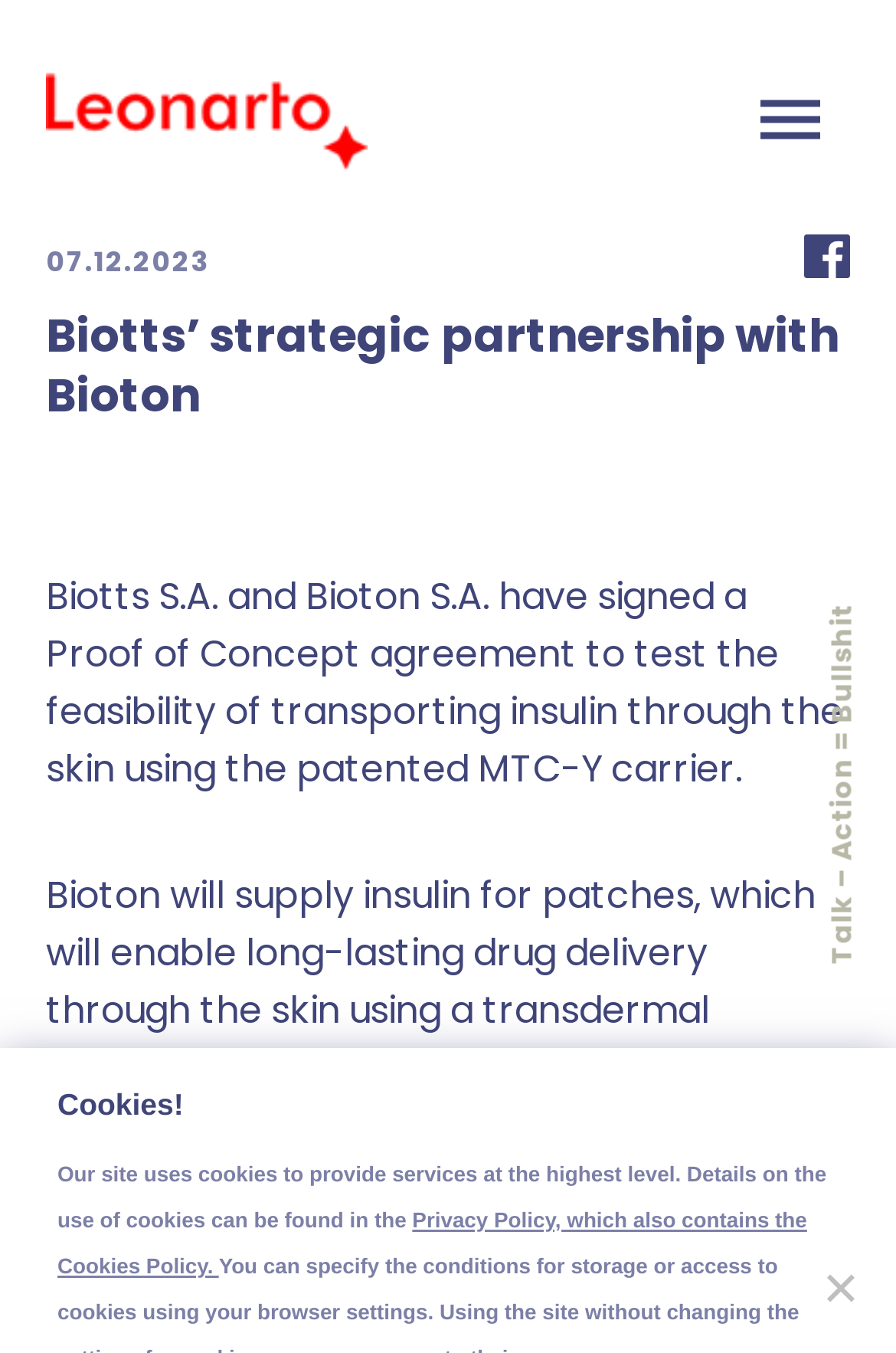Detail the various sections and features of the webpage.

The webpage appears to be an article or news page about a strategic partnership between Biotts S.A. and Bioton S.A. At the top left, there is a link, and to its right, there is another link with a date "07.12.2023" above it. Below the date, there is a heading that reads "Biotts’ strategic partnership with Bioton" with a link to the same title next to it. 

Under the heading, there are two paragraphs of text. The first paragraph explains that Biotts S.A. and Bioton S.A. have signed a Proof of Concept agreement to test the feasibility of transporting insulin through the skin using the patented MTC-Y carrier. The second paragraph provides more details about the agreement, stating that Bioton will supply insulin for patches, which will enable long-lasting drug delivery through the skin using a transdermal system from Biotts.

At the bottom right of the page, there is a link that reads "Talk – Action = Bullshit". Below this link, there is a section about cookies, with a heading "Cookies!" and a paragraph explaining that the site uses cookies to provide services at the highest level. There is also a link to the Privacy Policy, which contains the Cookies Policy.

There are a total of 5 links on the page, and 1 image, which is located next to the link with the date. The image is relatively small, positioned at the top right of the page.